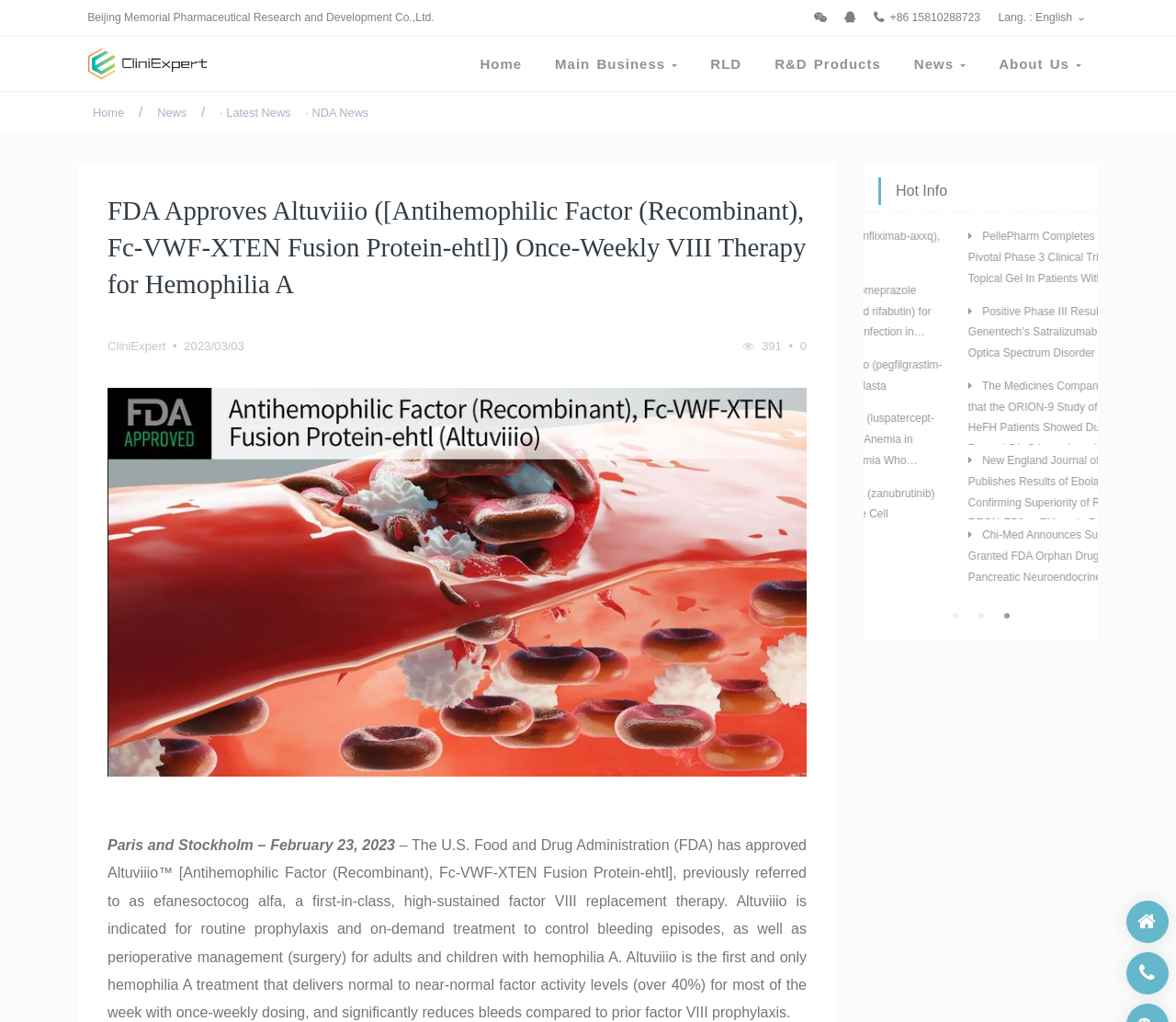Locate the UI element described by Main Business and provide its bounding box coordinates. Use the format (top-left x, top-left y, bottom-right x, bottom-right y) with all values as floating point numbers between 0 and 1.

[0.458, 0.038, 0.59, 0.088]